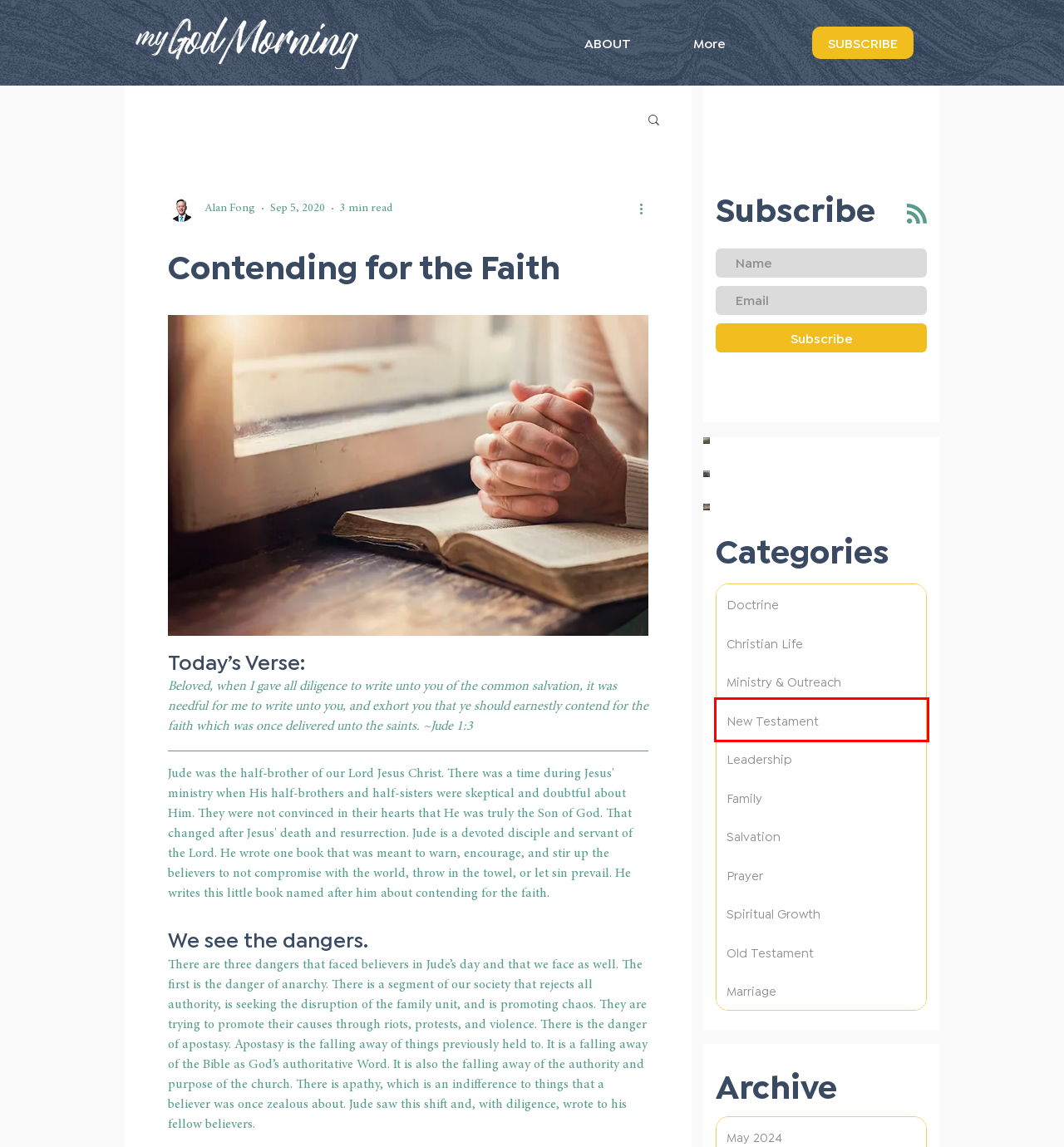You’re provided with a screenshot of a webpage that has a red bounding box around an element. Choose the best matching webpage description for the new page after clicking the element in the red box. The options are:
A. Christian Life
B. Leadership
C. Spiritual Growth
D. About | My God Morning | San Leandro, CA
E. Salvation
F. Prayer
G. New Testament
H. My God Morning

G